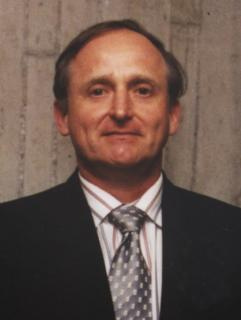What is the format of the course?
Look at the image and provide a short answer using one word or a phrase.

Completely web-based